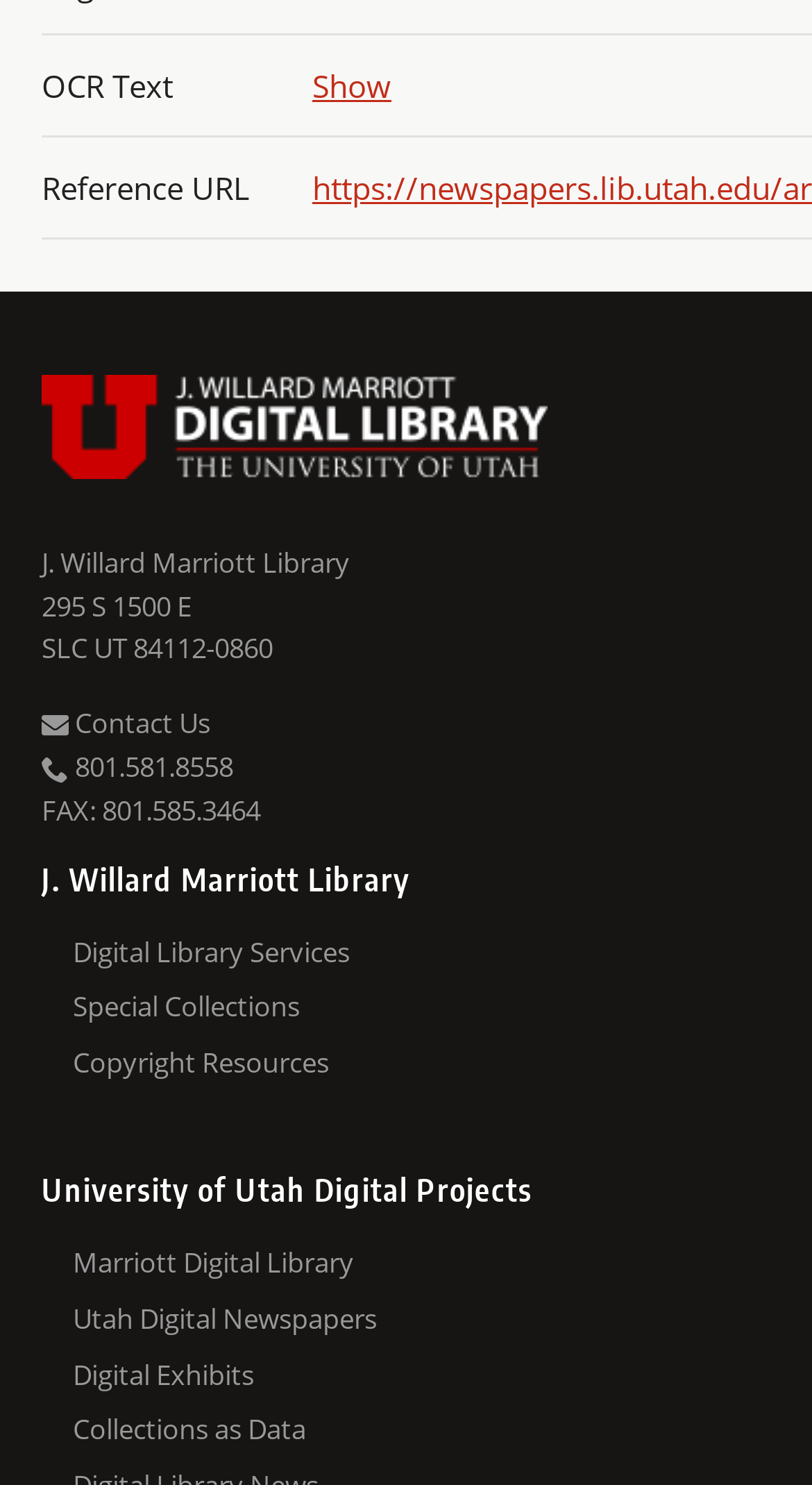Using a single word or phrase, answer the following question: 
How many links are under the heading 'Related Digital Library Sites'?

3